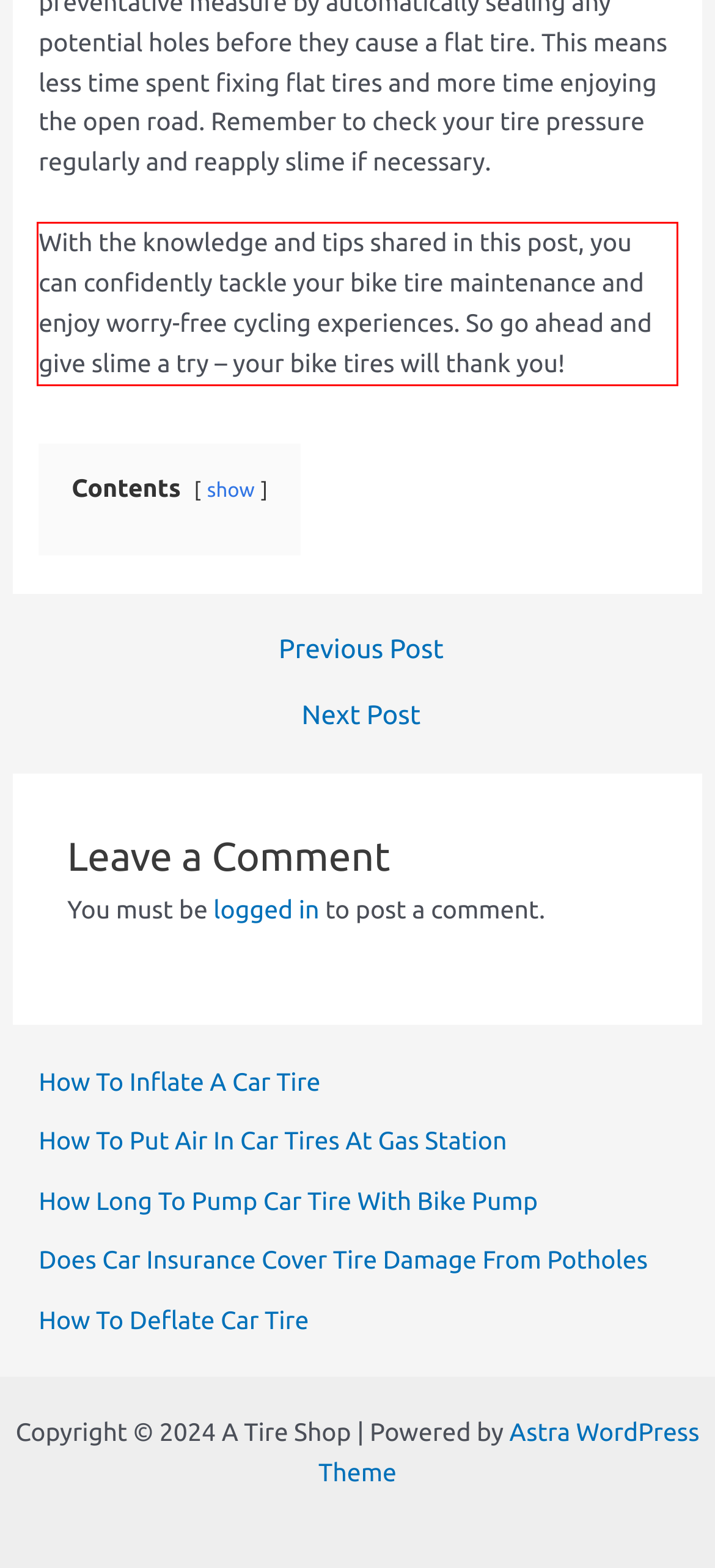The screenshot you have been given contains a UI element surrounded by a red rectangle. Use OCR to read and extract the text inside this red rectangle.

With the knowledge and tips shared in this post, you can confidently tackle your bike tire maintenance and enjoy worry-free cycling experiences. So go ahead and give slime a try – your bike tires will thank you!